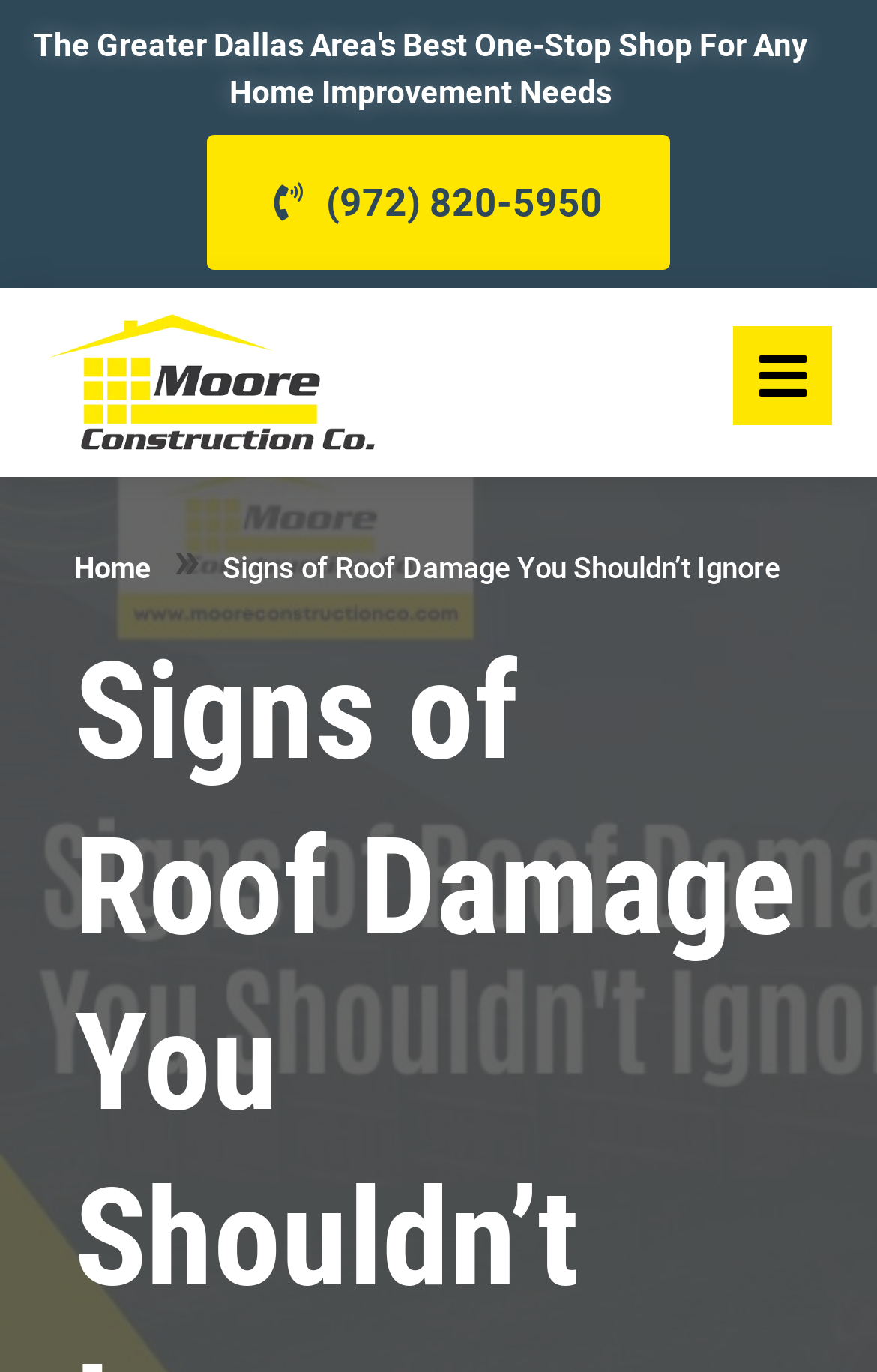Refer to the image and provide an in-depth answer to the question: 
What is the phone number on the webpage?

I found the phone number by looking at the link element with the text '(972) 820-5950' which has a bounding box coordinate of [0.236, 0.098, 0.764, 0.197].